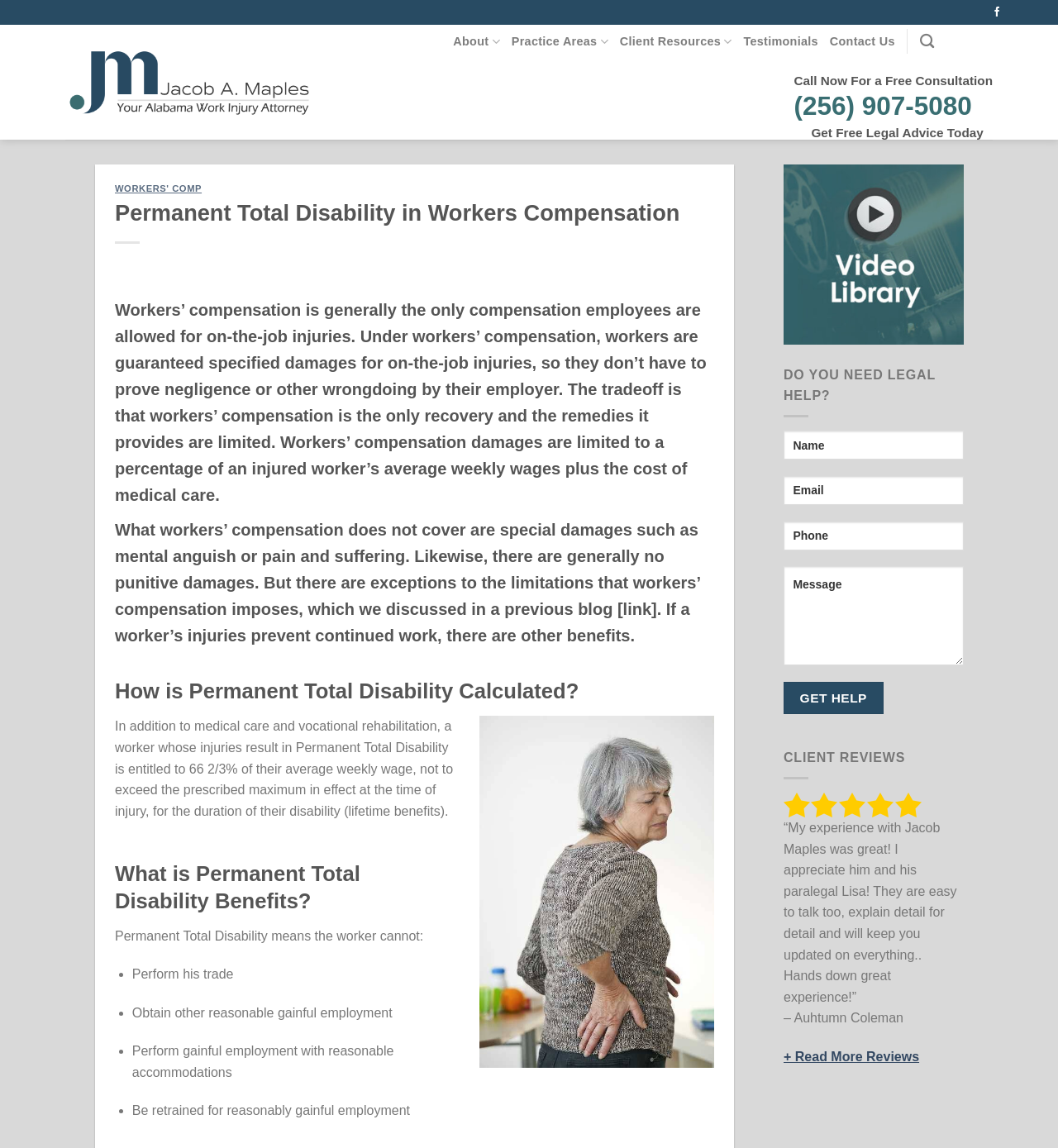What are the limitations of workers' compensation damages?
From the screenshot, supply a one-word or short-phrase answer.

No special damages, punitive damages